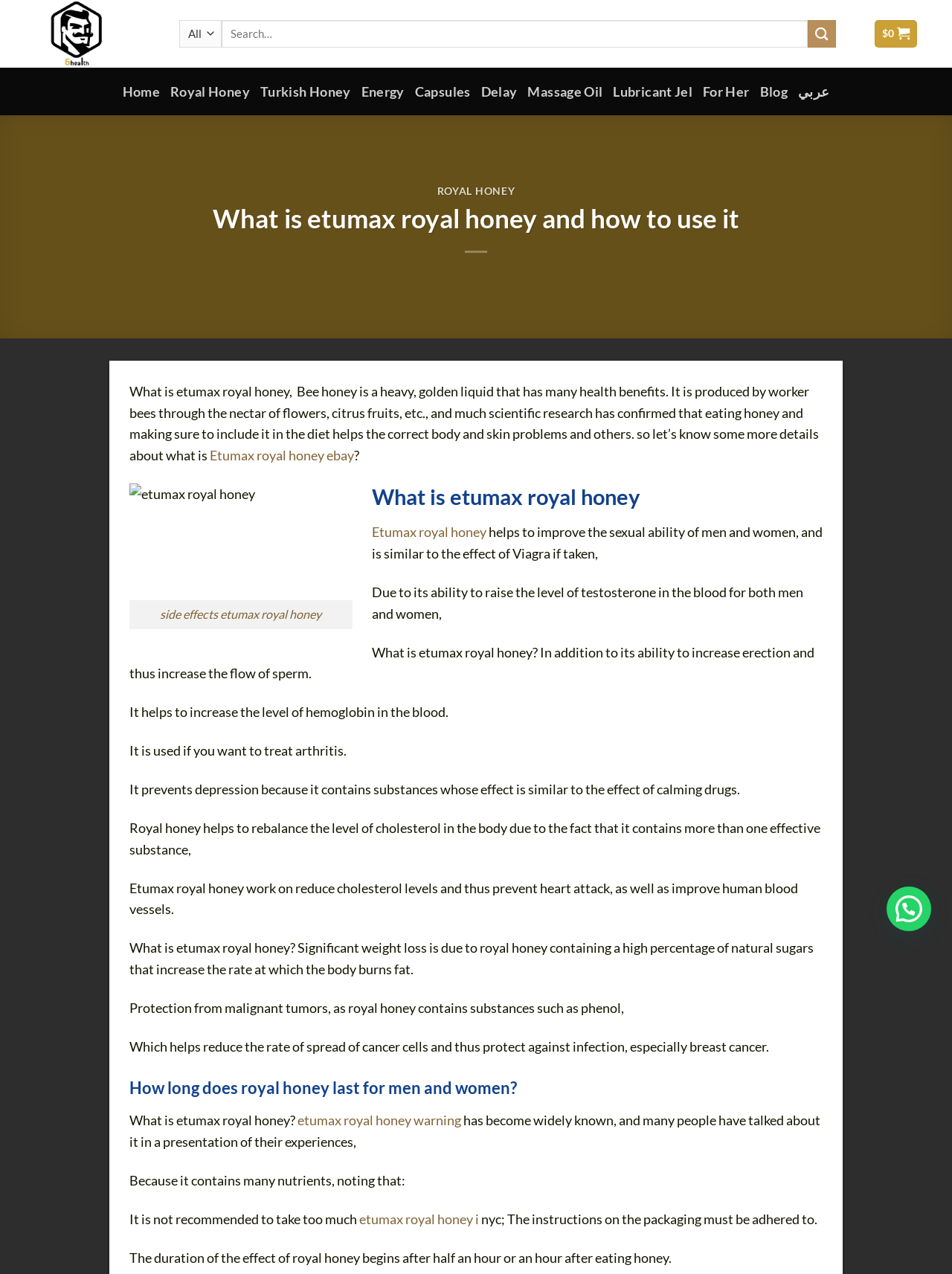Please locate the clickable area by providing the bounding box coordinates to follow this instruction: "Submit the search query".

[0.849, 0.016, 0.878, 0.037]